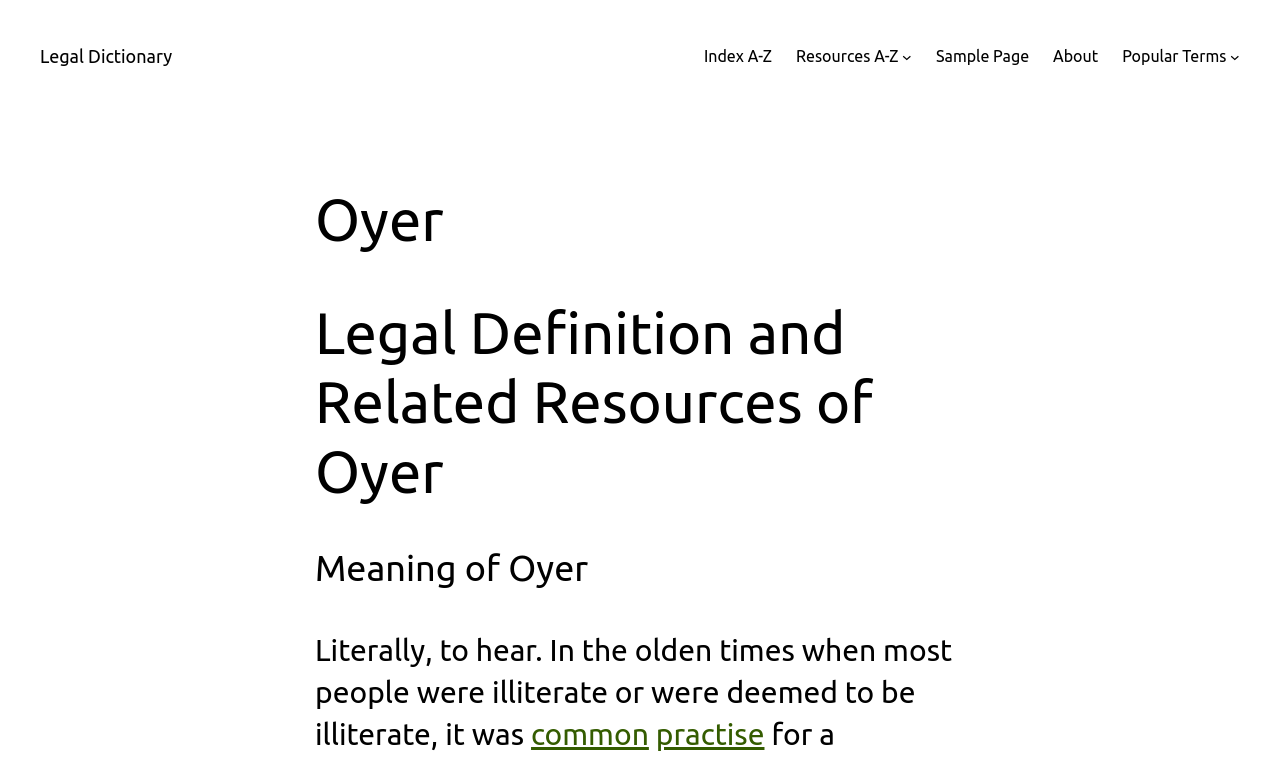Locate the bounding box coordinates of the clickable area to execute the instruction: "Explore Popular Terms". Provide the coordinates as four float numbers between 0 and 1, represented as [left, top, right, bottom].

[0.877, 0.057, 0.958, 0.091]